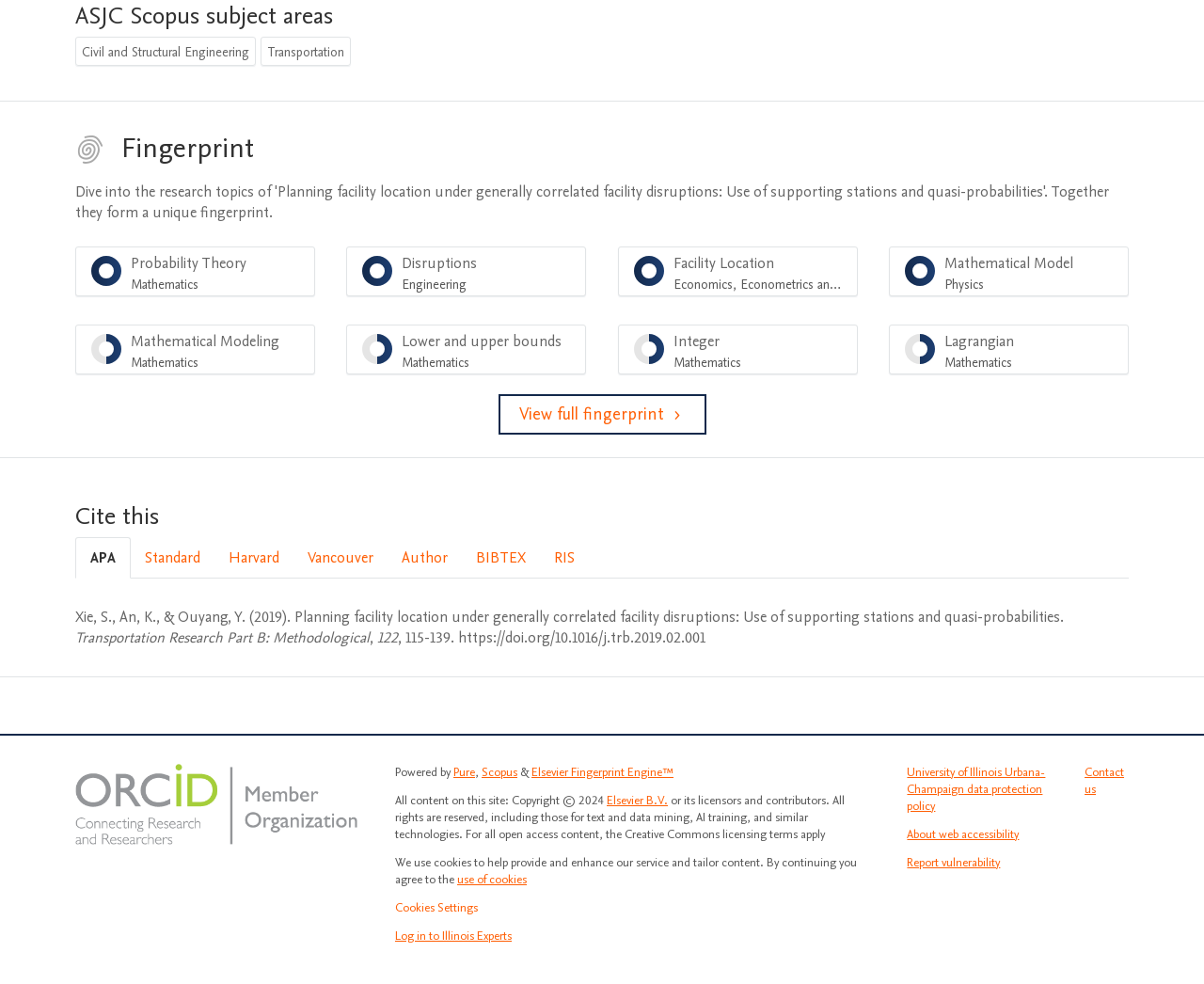Show me the bounding box coordinates of the clickable region to achieve the task as per the instruction: "Cite this in APA style".

[0.062, 0.546, 0.109, 0.588]